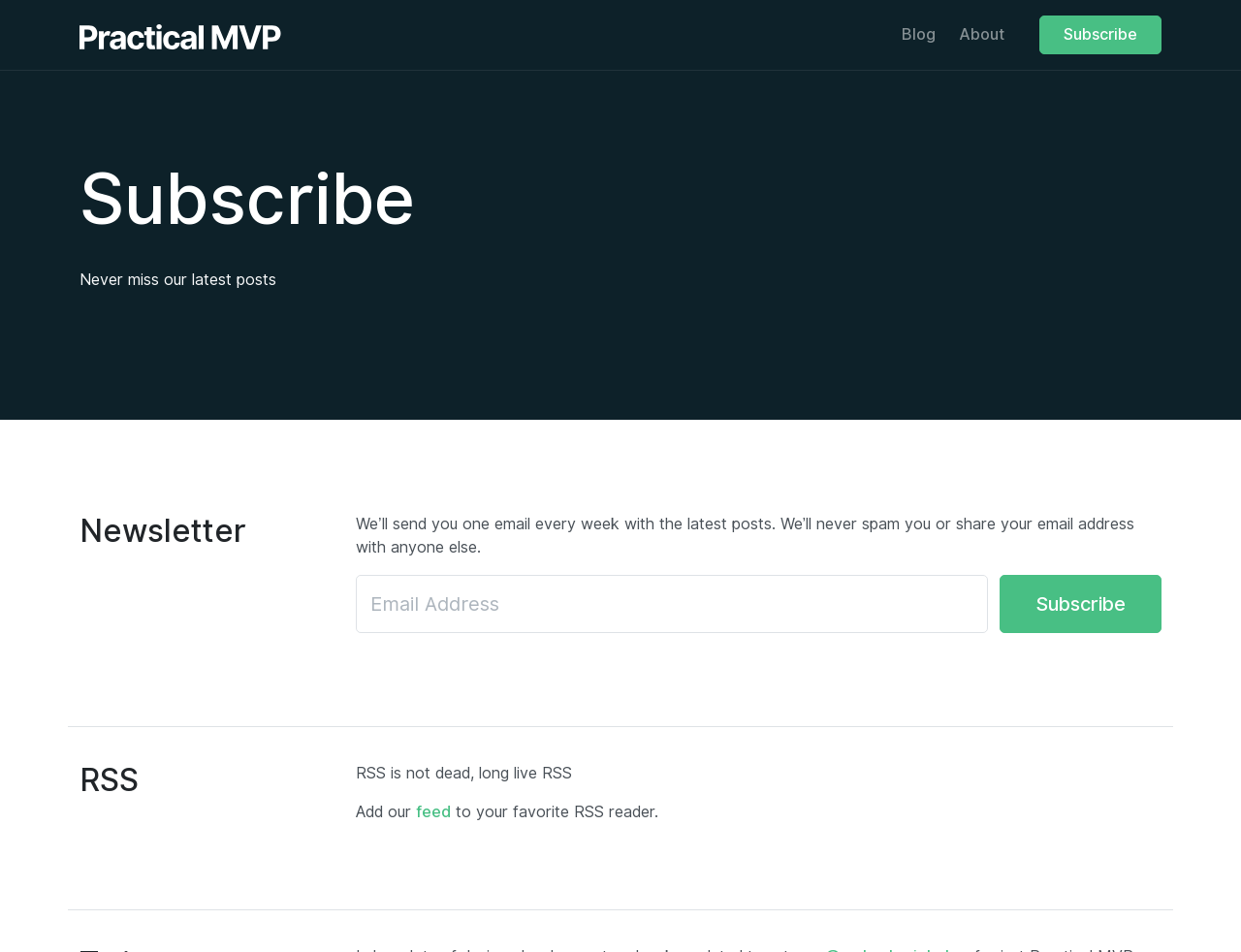Based on the element description what is this, identify the bounding box coordinates for the UI element. The coordinates should be in the format (top-left x, top-left y, bottom-right x, bottom-right y) and within the 0 to 1 range.

None